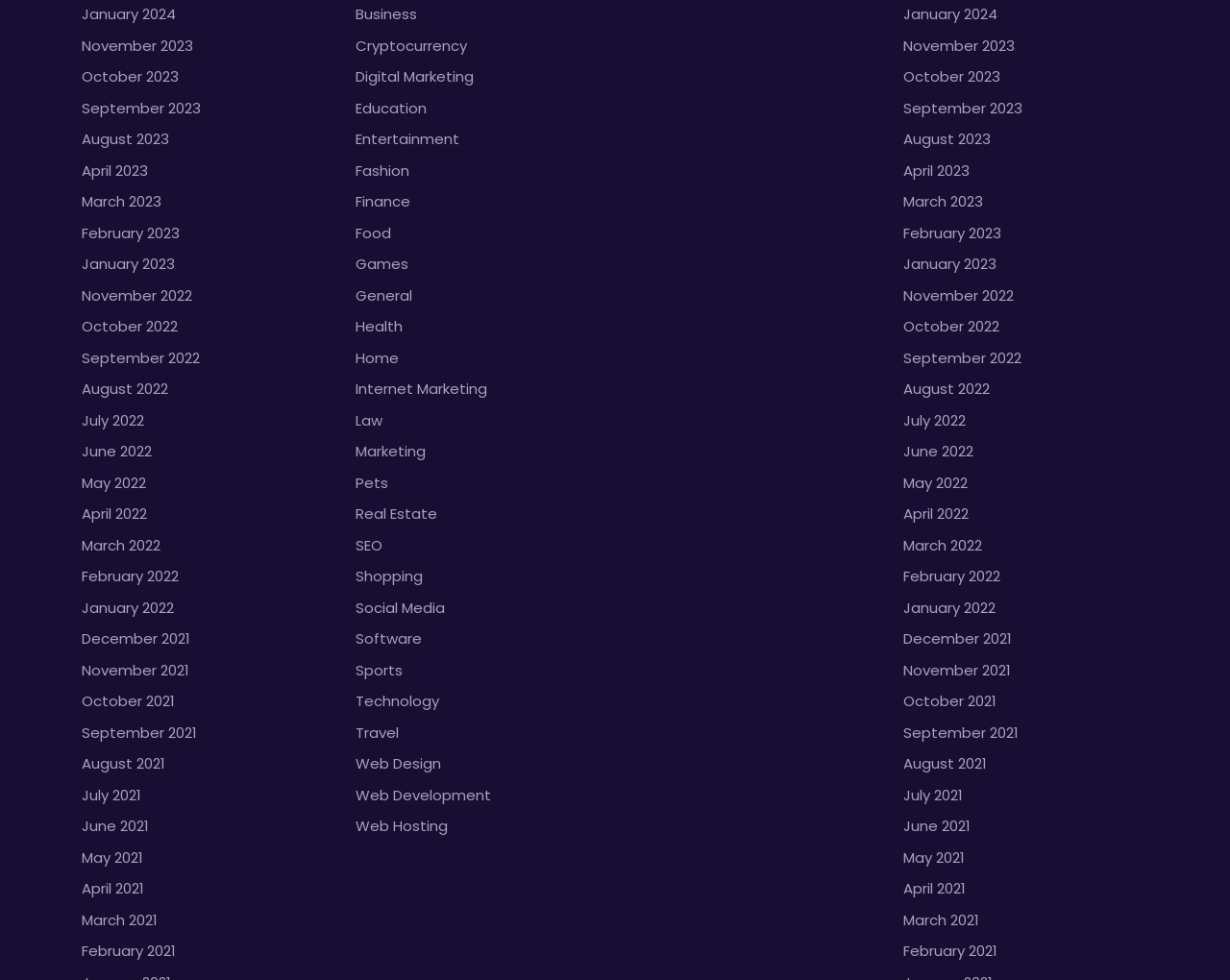Identify the bounding box coordinates for the UI element described by the following text: "Games". Provide the coordinates as four float numbers between 0 and 1, in the format [left, top, right, bottom].

[0.289, 0.259, 0.332, 0.28]